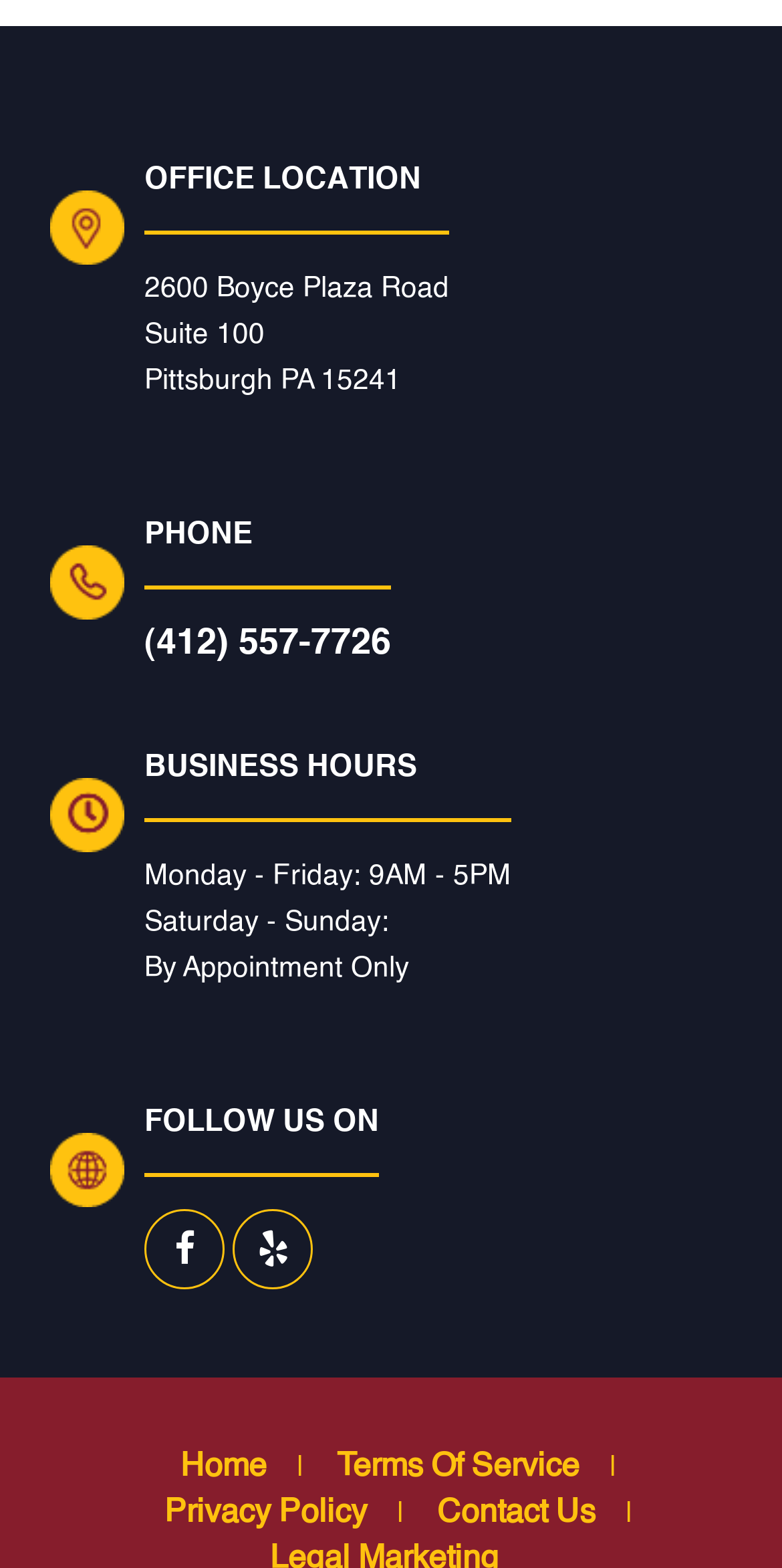Respond to the question below with a single word or phrase:
What social media platforms can you follow?

Facebook and LinkedIn